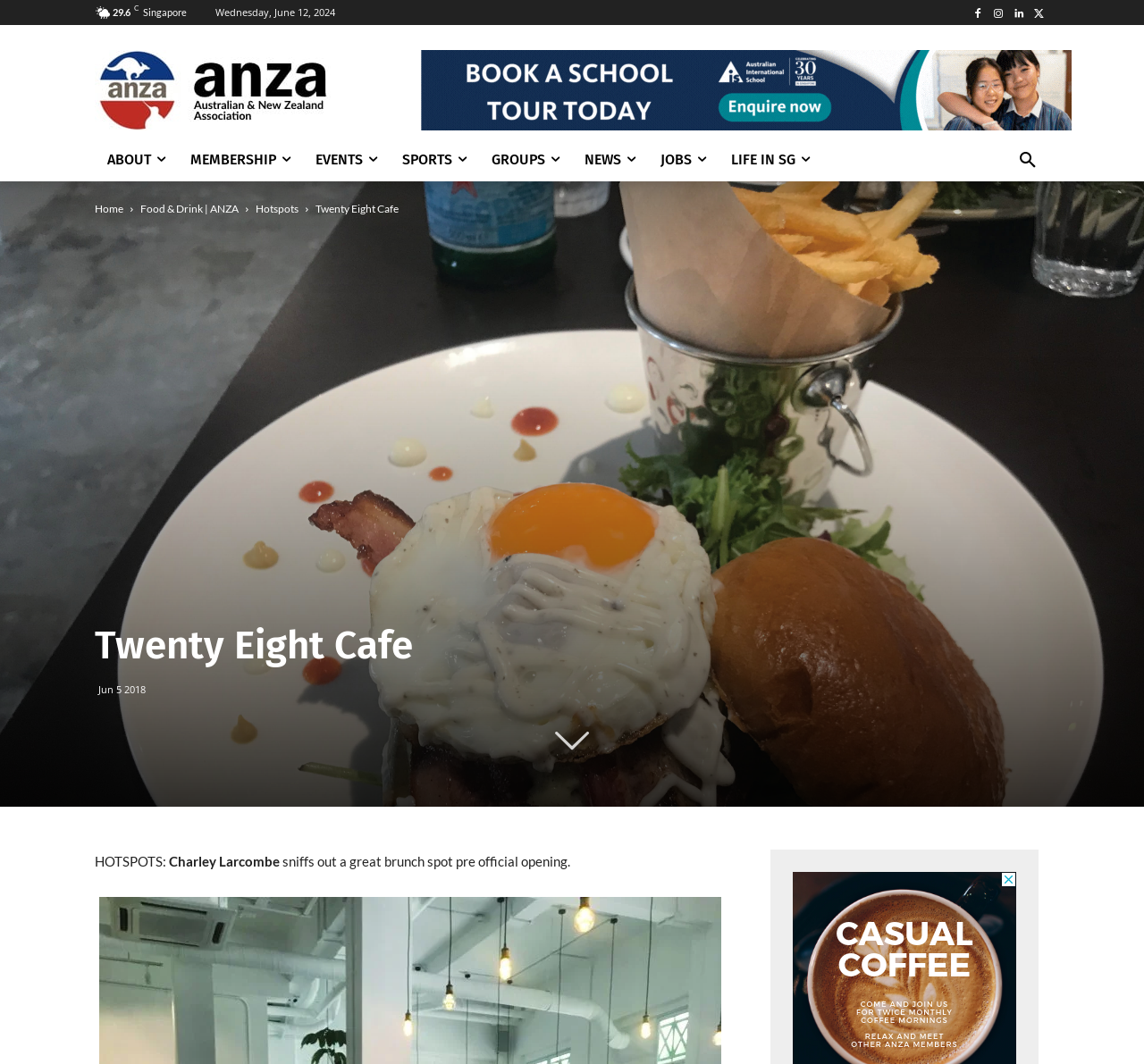Locate the bounding box coordinates of the element that needs to be clicked to carry out the instruction: "Click on the 'EVENTS' link". The coordinates should be given as four float numbers ranging from 0 to 1, i.e., [left, top, right, bottom].

[0.265, 0.131, 0.341, 0.171]